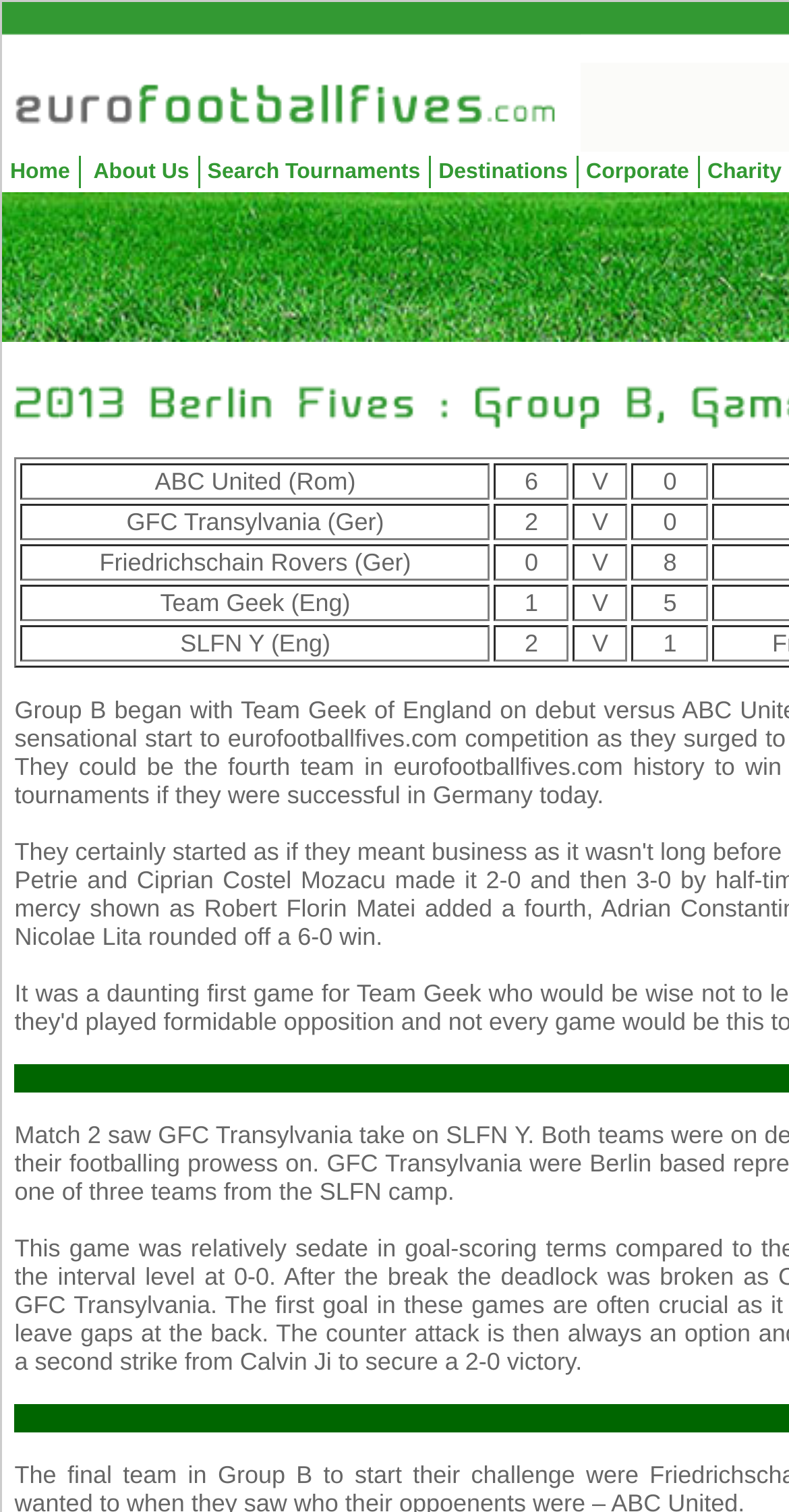Provide the bounding box coordinates for the UI element described in this sentence: "Charity". The coordinates should be four float values between 0 and 1, i.e., [left, top, right, bottom].

[0.891, 0.103, 0.996, 0.124]